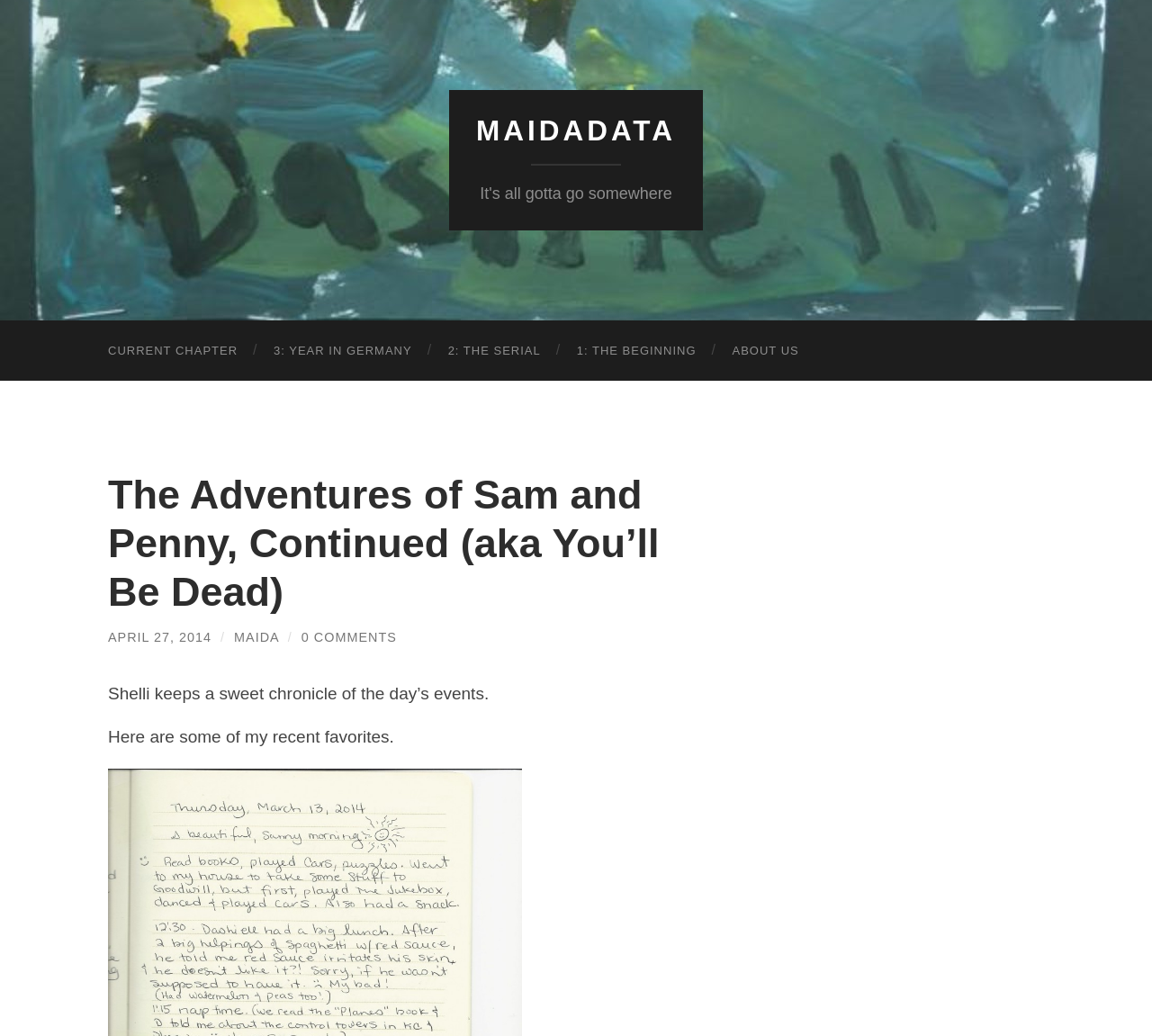Who is mentioned as keeping a chronicle of events?
Look at the screenshot and give a one-word or phrase answer.

Shelli